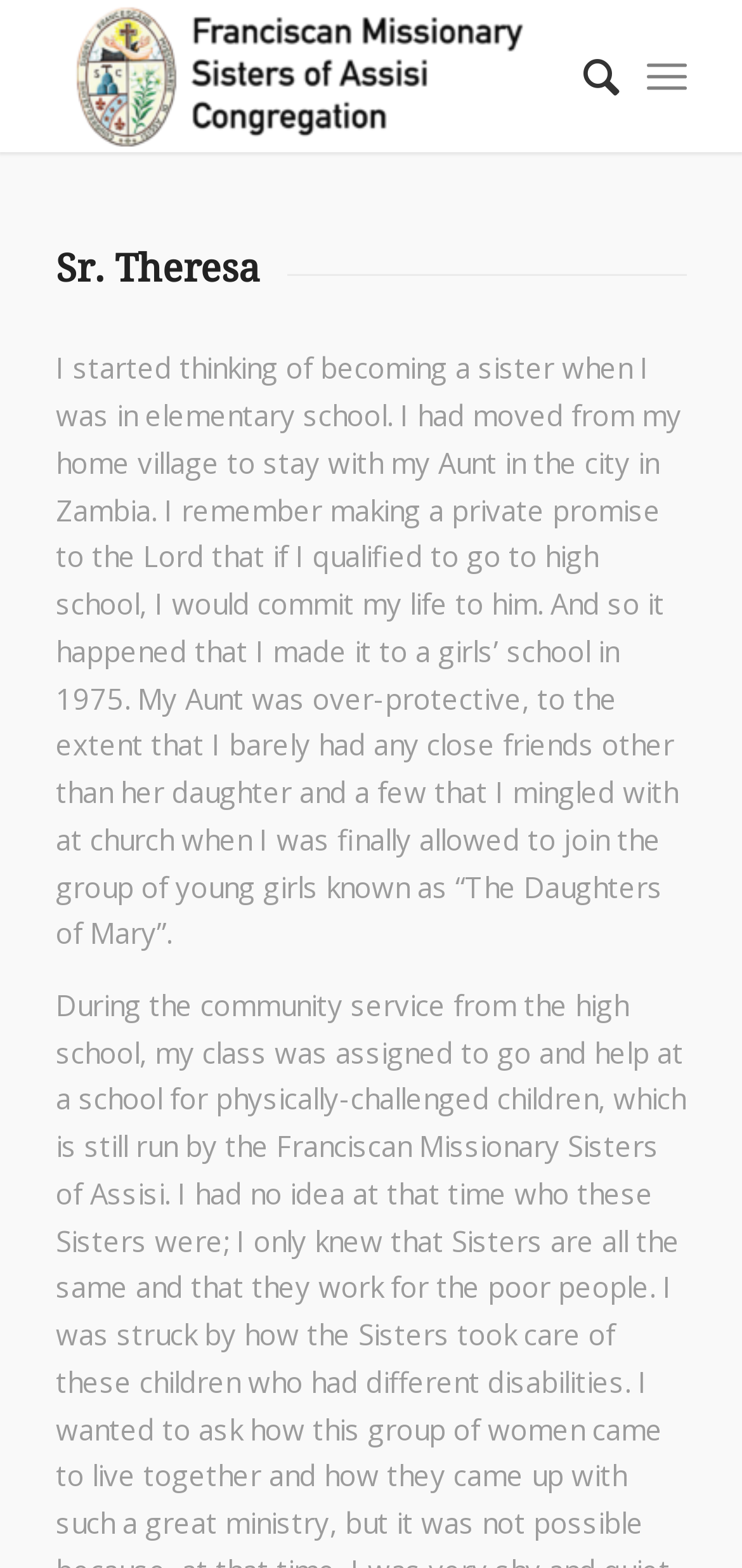Generate a thorough explanation of the webpage's elements.

The webpage is about Sr. Theresa, a sister from Suore Francescane Missionarie Di Assisi. At the top left of the page, there is a layout table containing a link to Suore Francescane Missionarie Di Assisi, accompanied by an image with the same name. 

Below the layout table, there is a heading that reads "Sr. Theresa". To the right of the heading, there are two links, one of which is hidden. 

The main content of the page is a paragraph of text that describes Sr. Theresa's journey to becoming a sister. The text is positioned below the heading and spans across most of the page. It tells the story of how Sr. Theresa made a promise to the Lord to commit her life to him if she qualified to go to high school, and how she eventually joined a group of young girls known as "The Daughters of Mary".